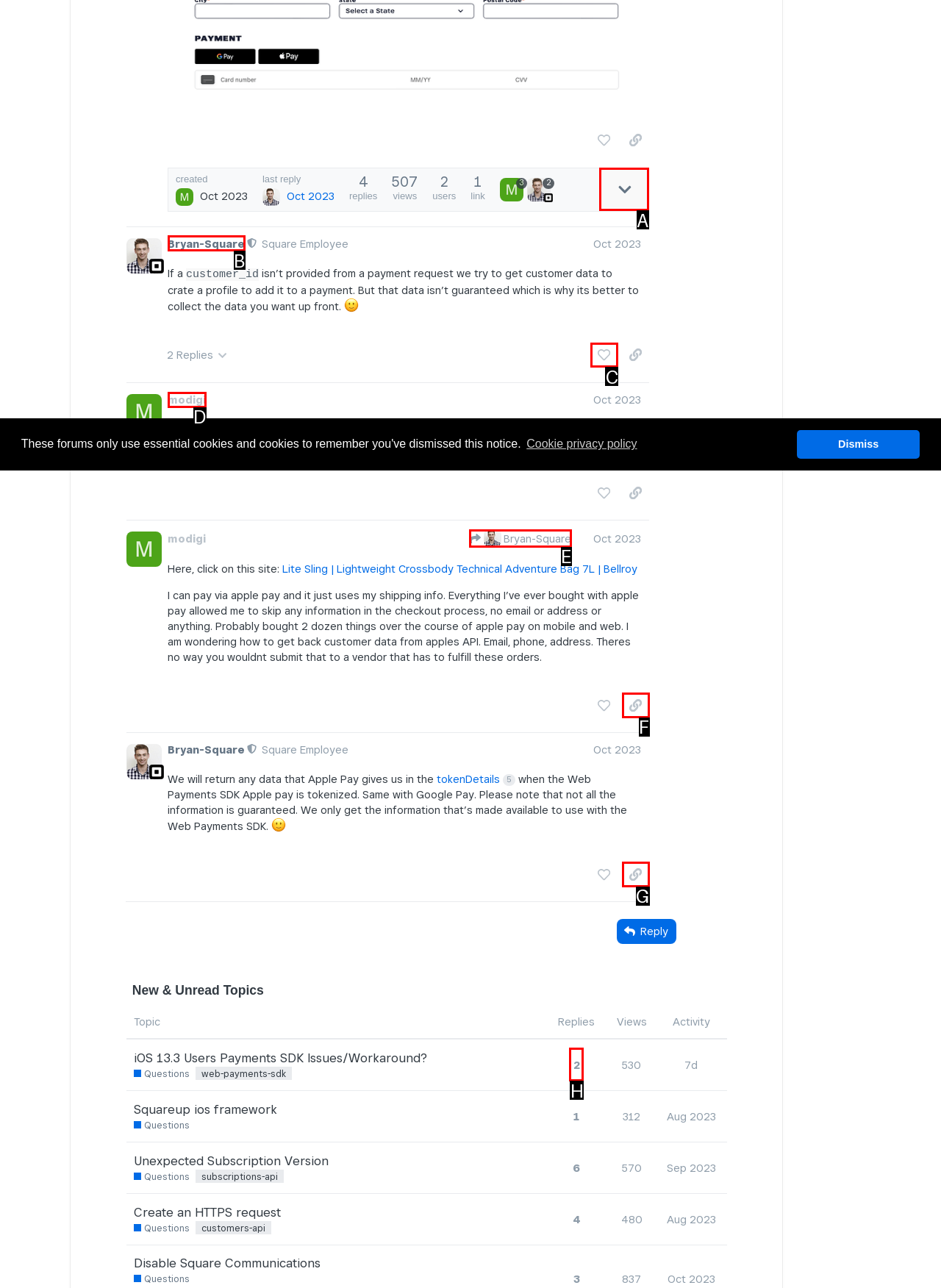Match the element description: 2 to the correct HTML element. Answer with the letter of the selected option.

H